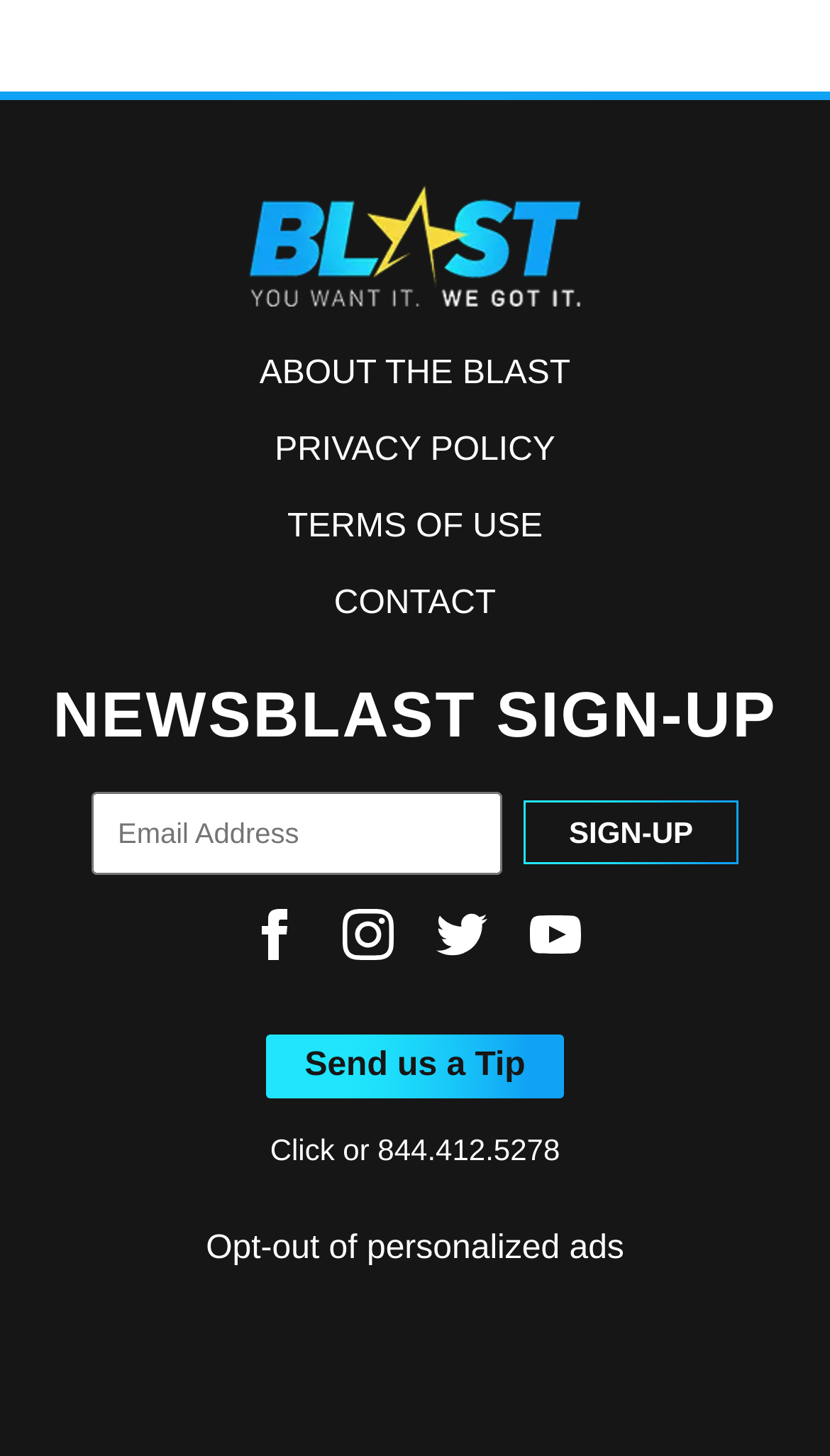Answer the question using only one word or a concise phrase: What is the purpose of the textbox?

Email Address